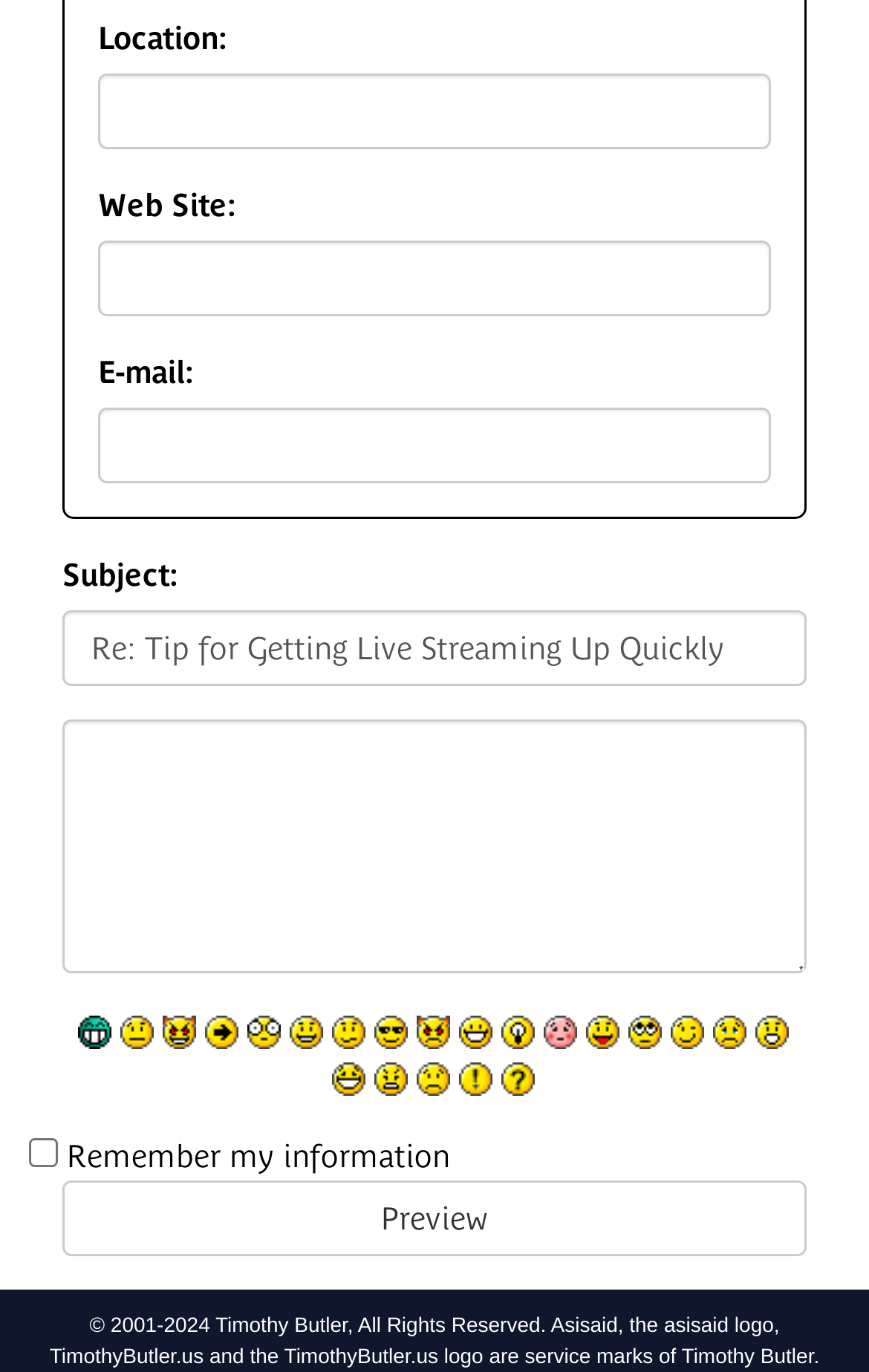Could you provide the bounding box coordinates for the portion of the screen to click to complete this instruction: "Select an emoticon"?

[0.091, 0.74, 0.129, 0.765]